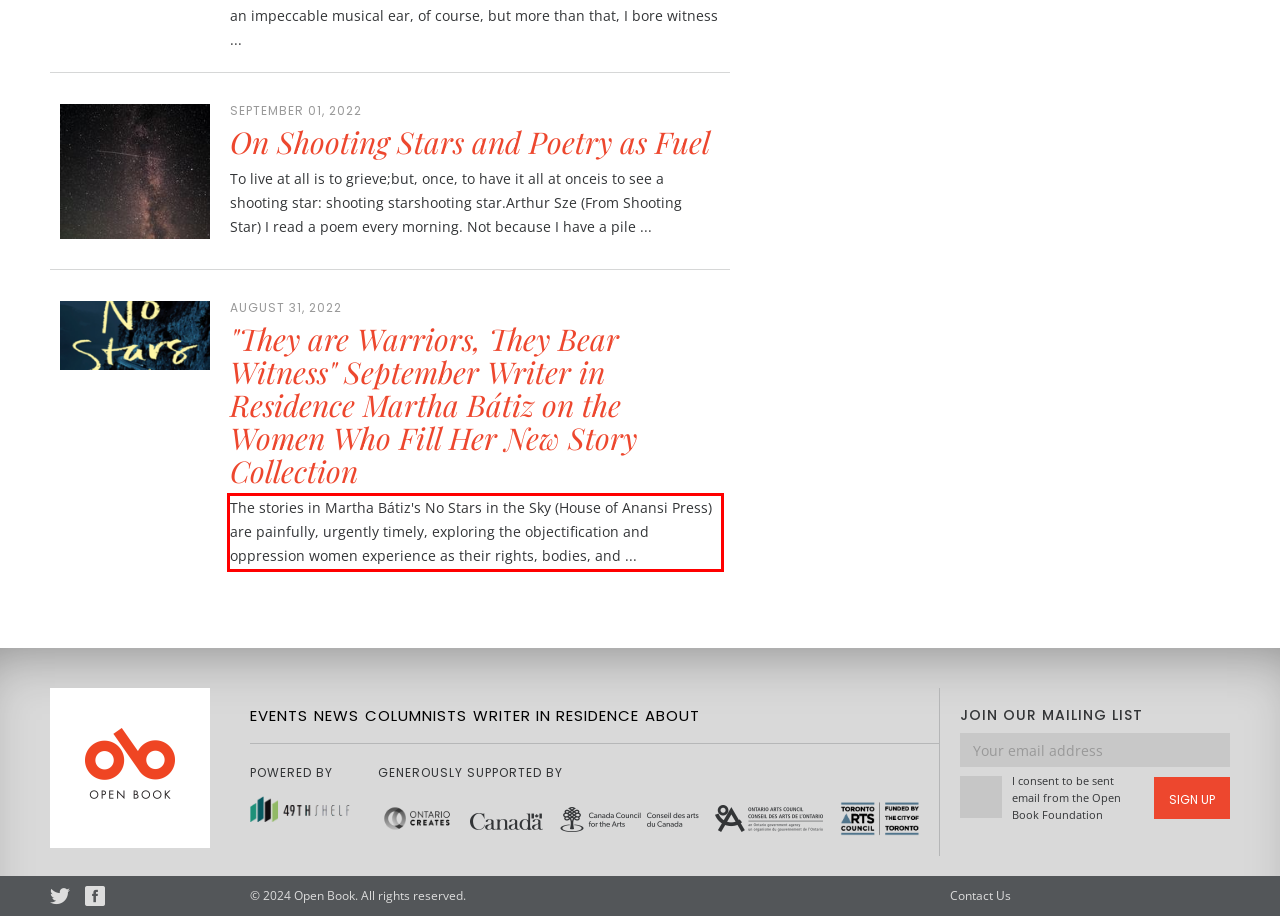Identify the text inside the red bounding box in the provided webpage screenshot and transcribe it.

The stories in Martha Bátiz's No Stars in the Sky (House of Anansi Press) are painfully, urgently timely, exploring the objectification and oppression women experience as their rights, bodies, and ...